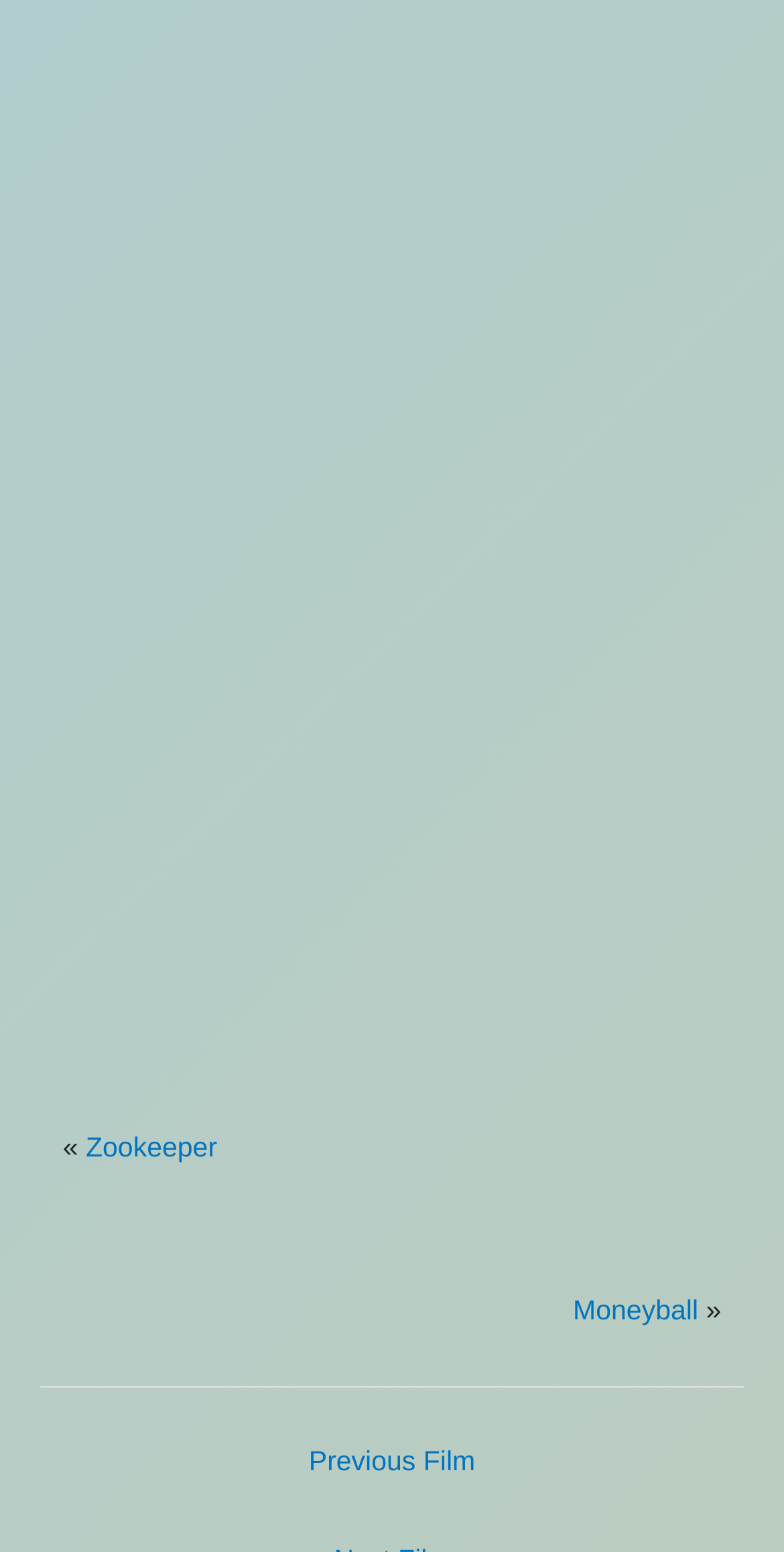Locate the bounding box for the described UI element: "← Previous Film". Ensure the coordinates are four float numbers between 0 and 1, formatted as [left, top, right, bottom].

[0.074, 0.891, 0.926, 0.933]